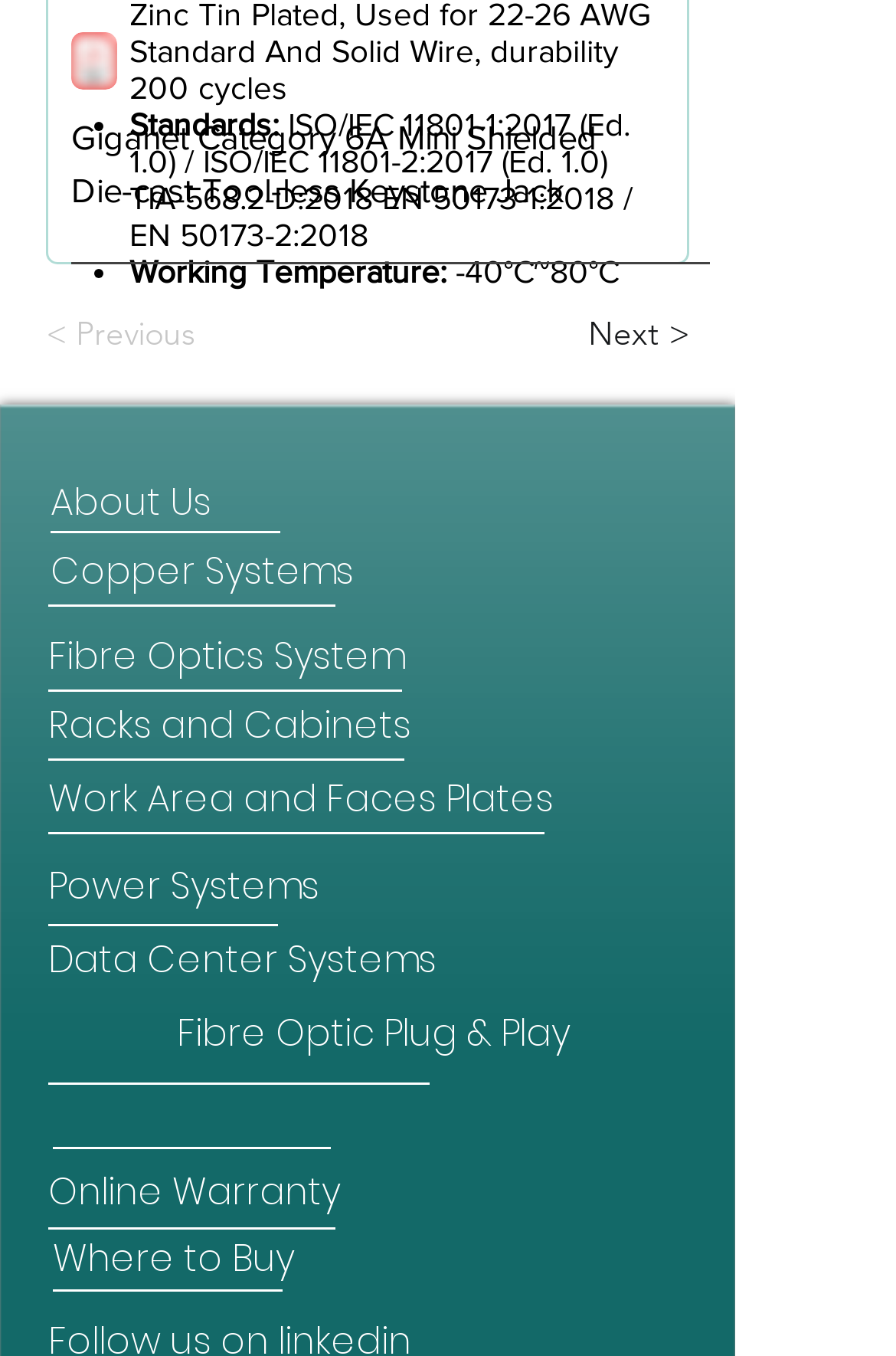How many links are there in the navigation menu?
Kindly give a detailed and elaborate answer to the question.

I counted the number of link elements in the navigation menu, and I found 10 links, including 'About Us', 'Copper Systems', 'Fibre Optics System', and so on.